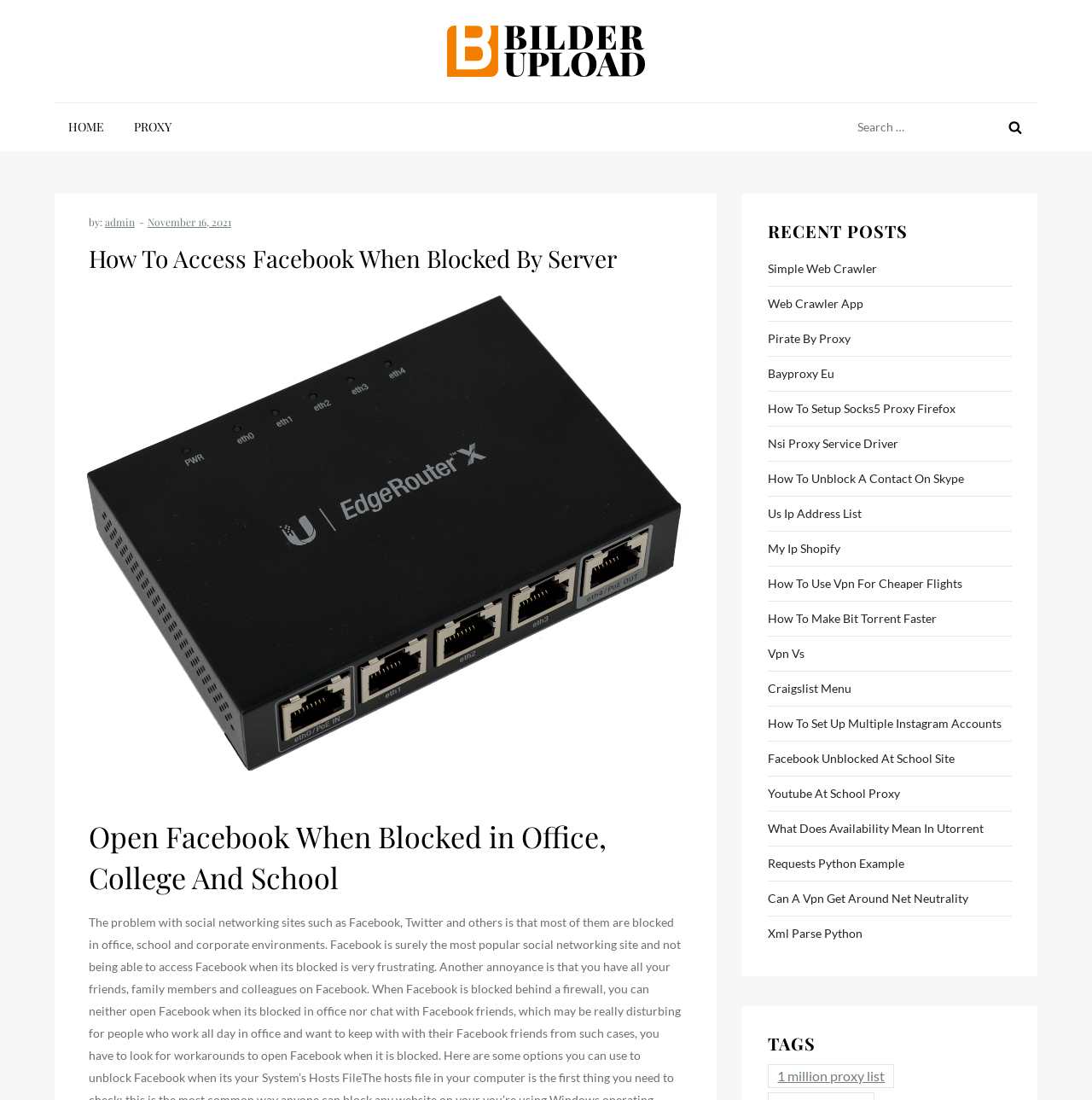Locate the primary headline on the webpage and provide its text.

How To Access Facebook When Blocked By Server